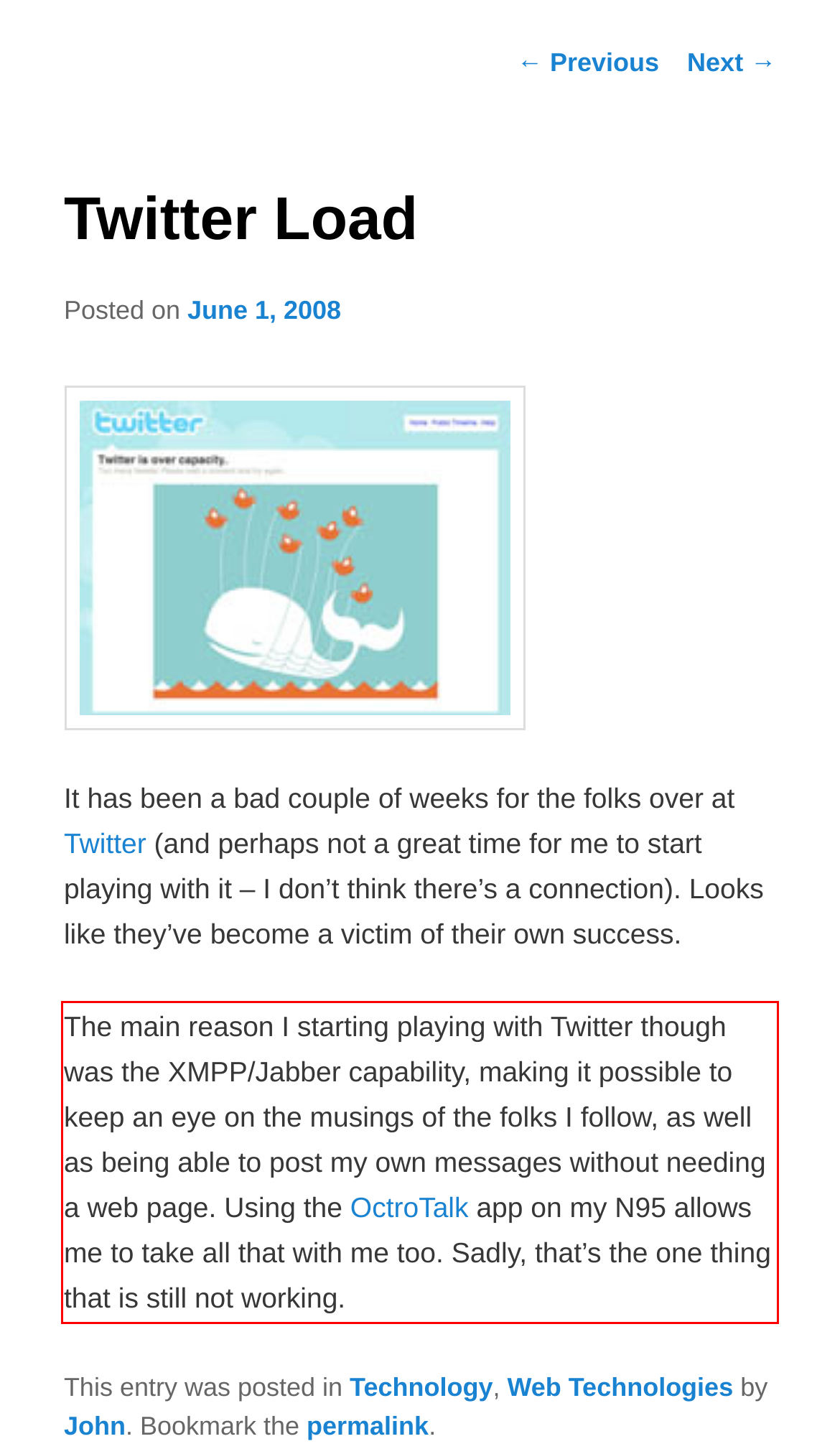Examine the screenshot of the webpage, locate the red bounding box, and perform OCR to extract the text contained within it.

The main reason I starting playing with Twitter though was the XMPP/Jabber capability, making it possible to keep an eye on the musings of the folks I follow, as well as being able to post my own messages without needing a web page. Using the OctroTalk app on my N95 allows me to take all that with me too. Sadly, that’s the one thing that is still not working.